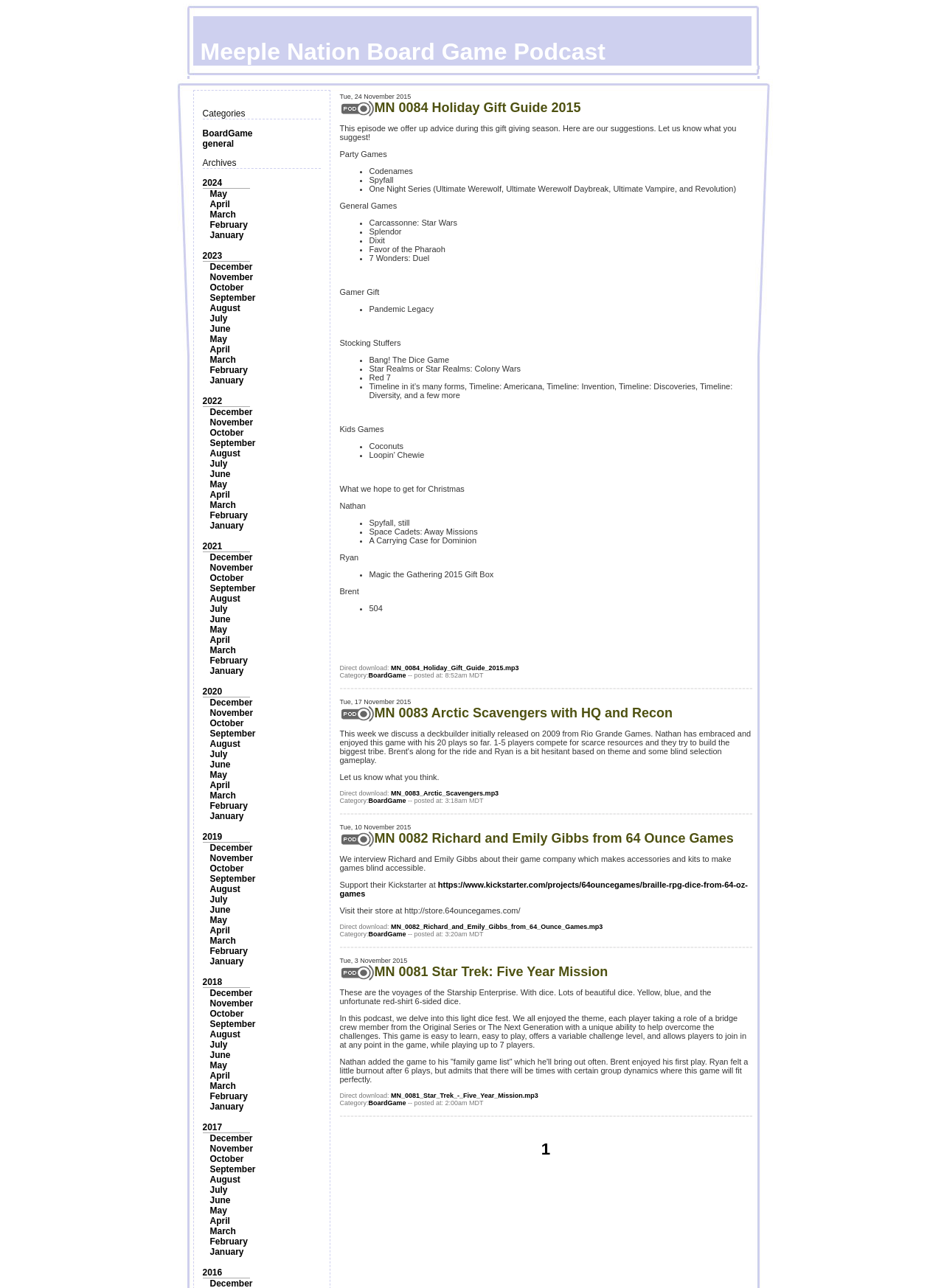Please specify the coordinates of the bounding box for the element that should be clicked to carry out this instruction: "Visit the 'December' page". The coordinates must be four float numbers between 0 and 1, formatted as [left, top, right, bottom].

[0.222, 0.203, 0.268, 0.211]